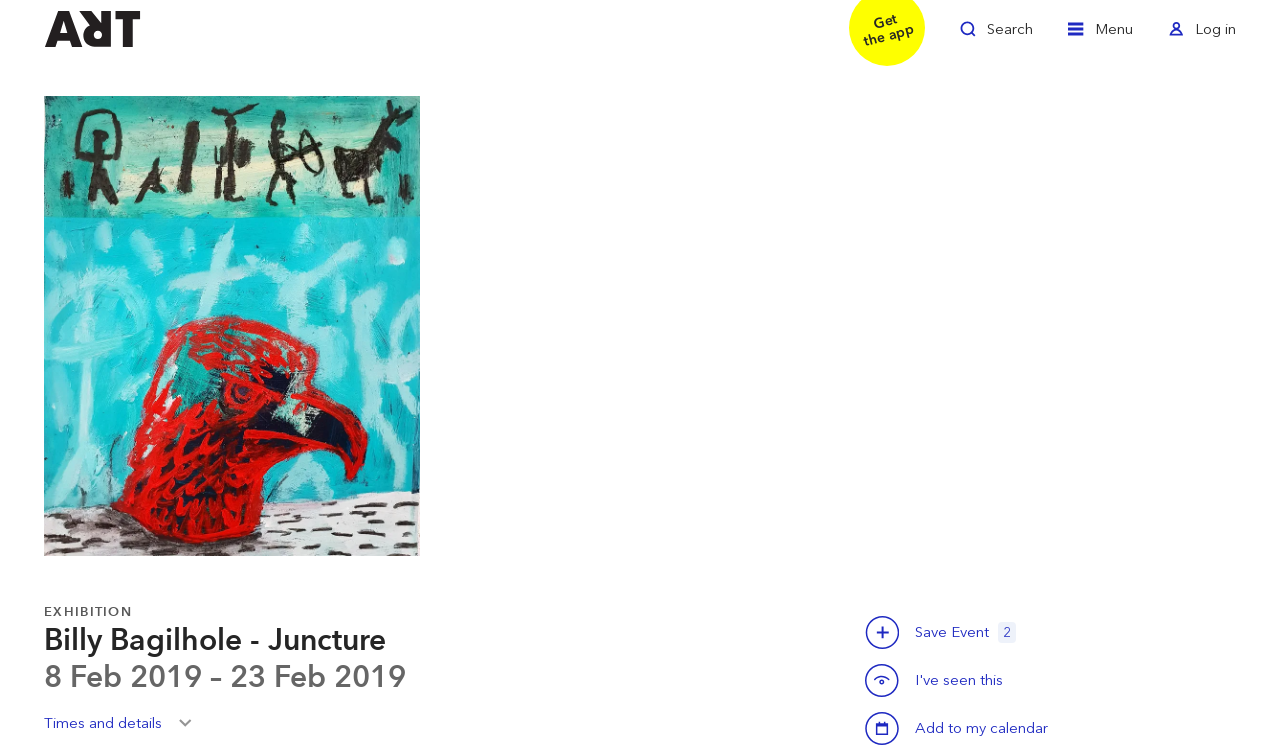Determine the bounding box coordinates of the section I need to click to execute the following instruction: "Save this event". Provide the coordinates as four float numbers between 0 and 1, i.e., [left, top, right, bottom].

[0.676, 0.817, 0.703, 0.862]